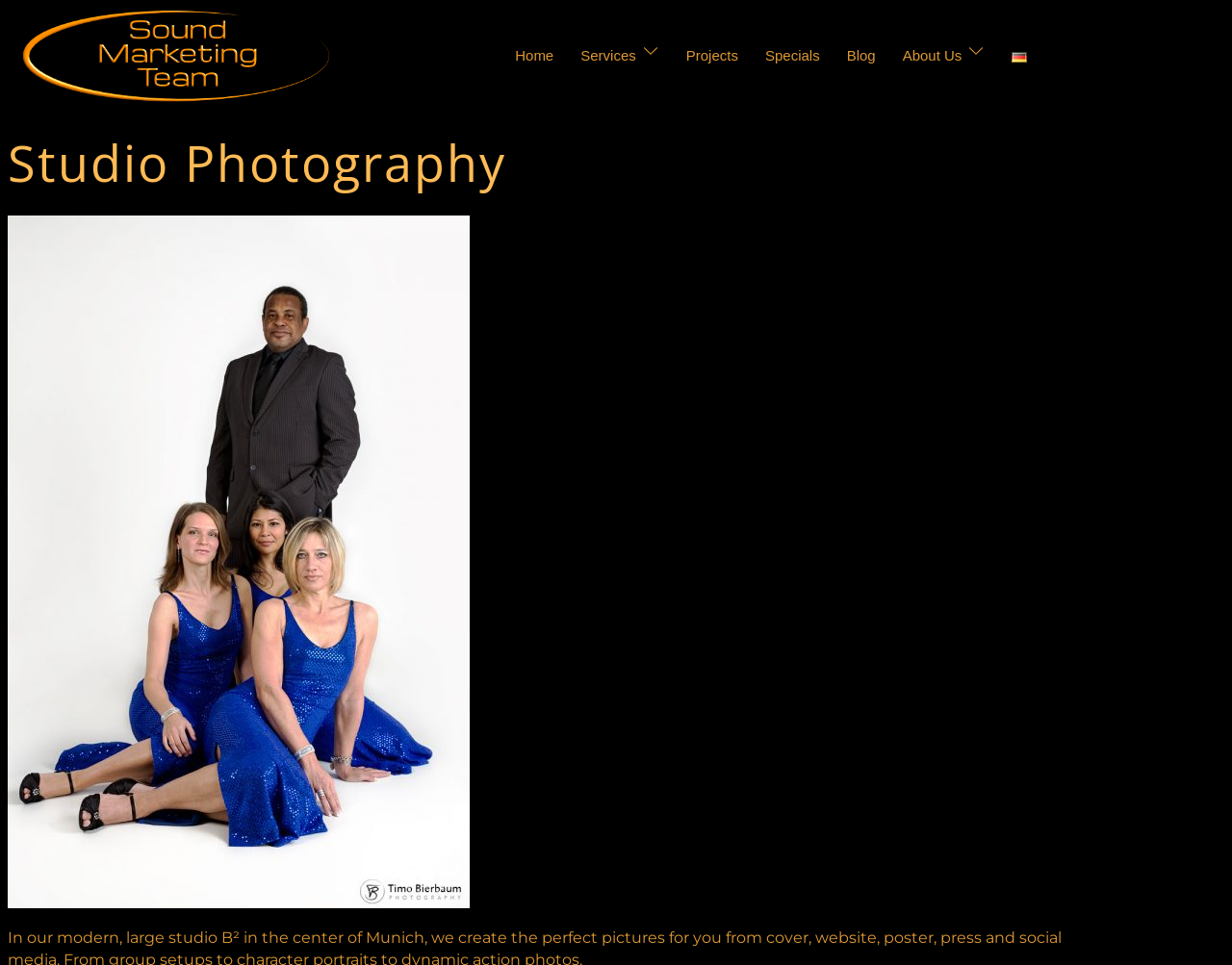Locate the bounding box coordinates of the item that should be clicked to fulfill the instruction: "Search for something".

None